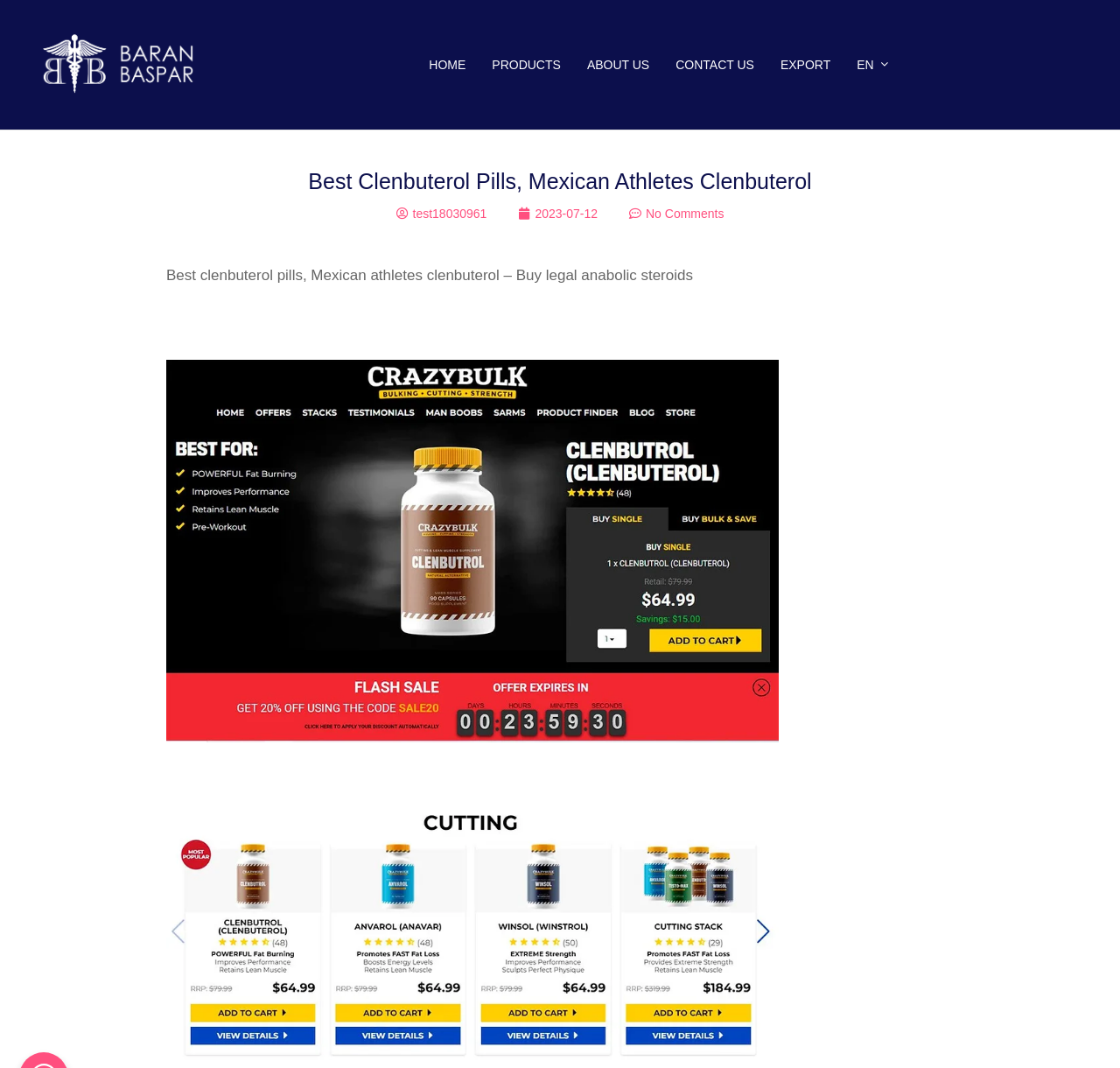Extract the bounding box coordinates for the HTML element that matches this description: "About Us". The coordinates should be four float numbers between 0 and 1, i.e., [left, top, right, bottom].

[0.524, 0.04, 0.58, 0.081]